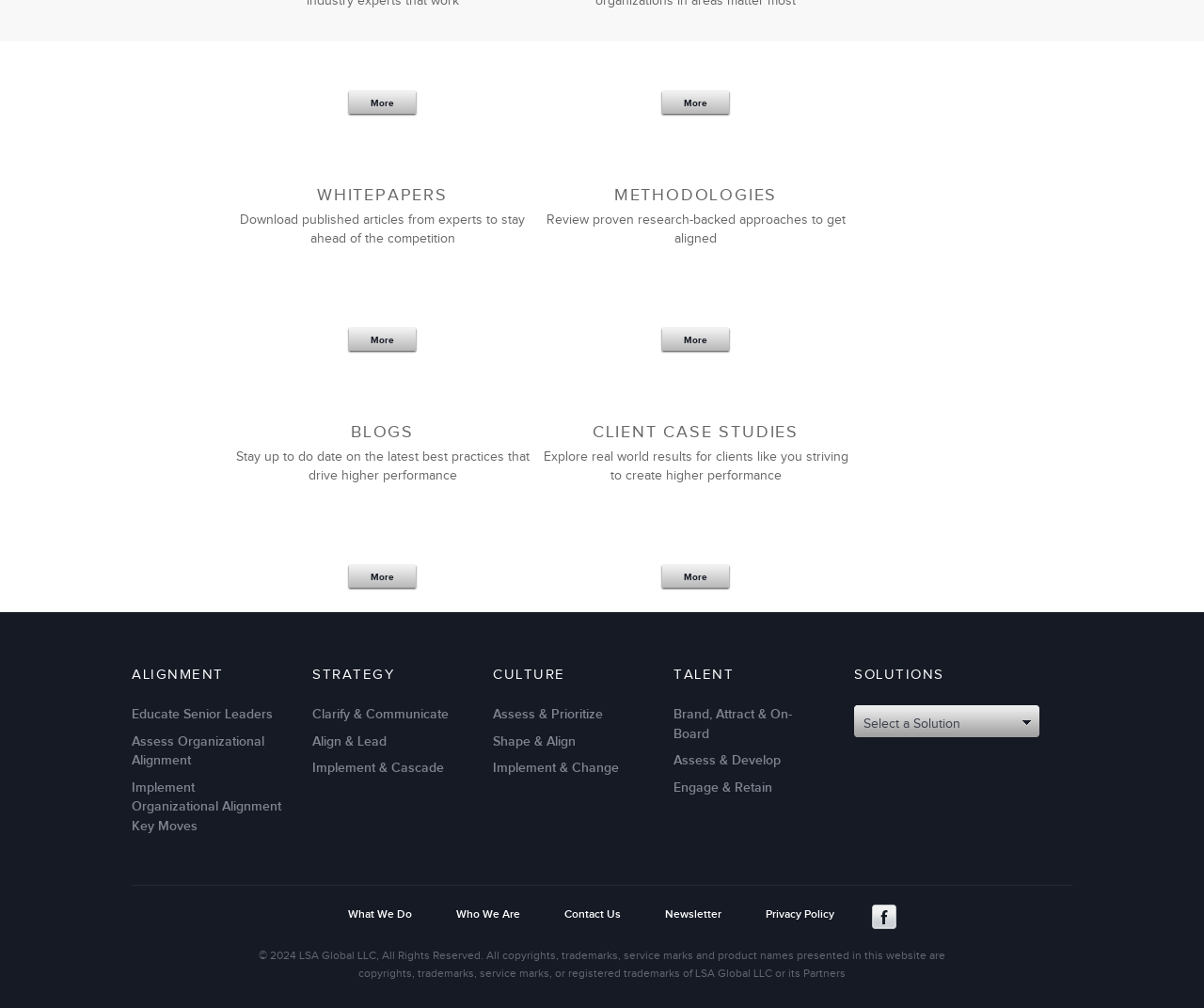Use a single word or phrase to answer the question:
How many links are available under the 'ALIGNMENT' heading?

3